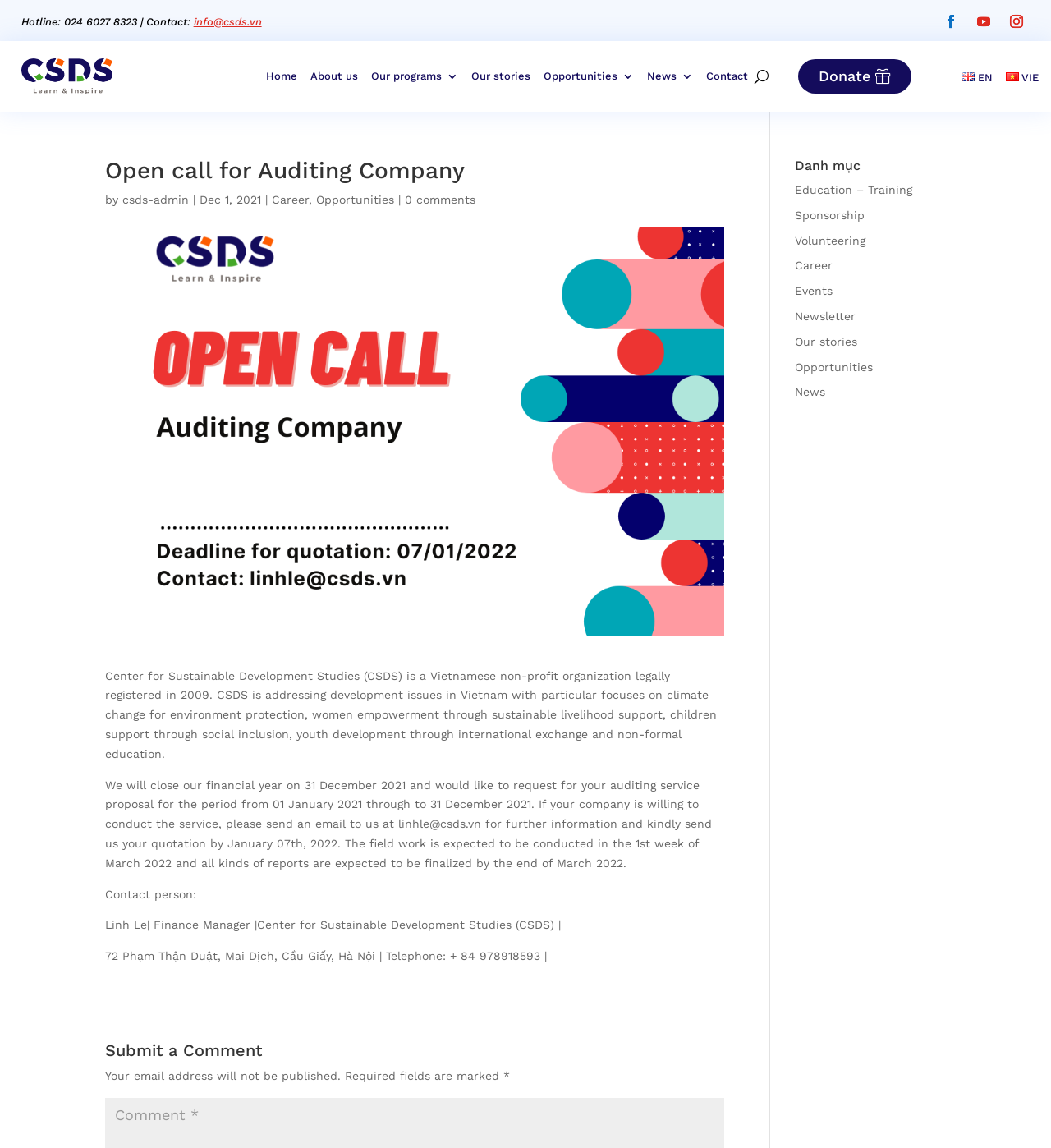What is the hotline number of CSDS?
Answer the question with a thorough and detailed explanation.

The hotline number can be found in the top section of the webpage, where it says 'Hotline:' followed by the number '024 6027 8323'.